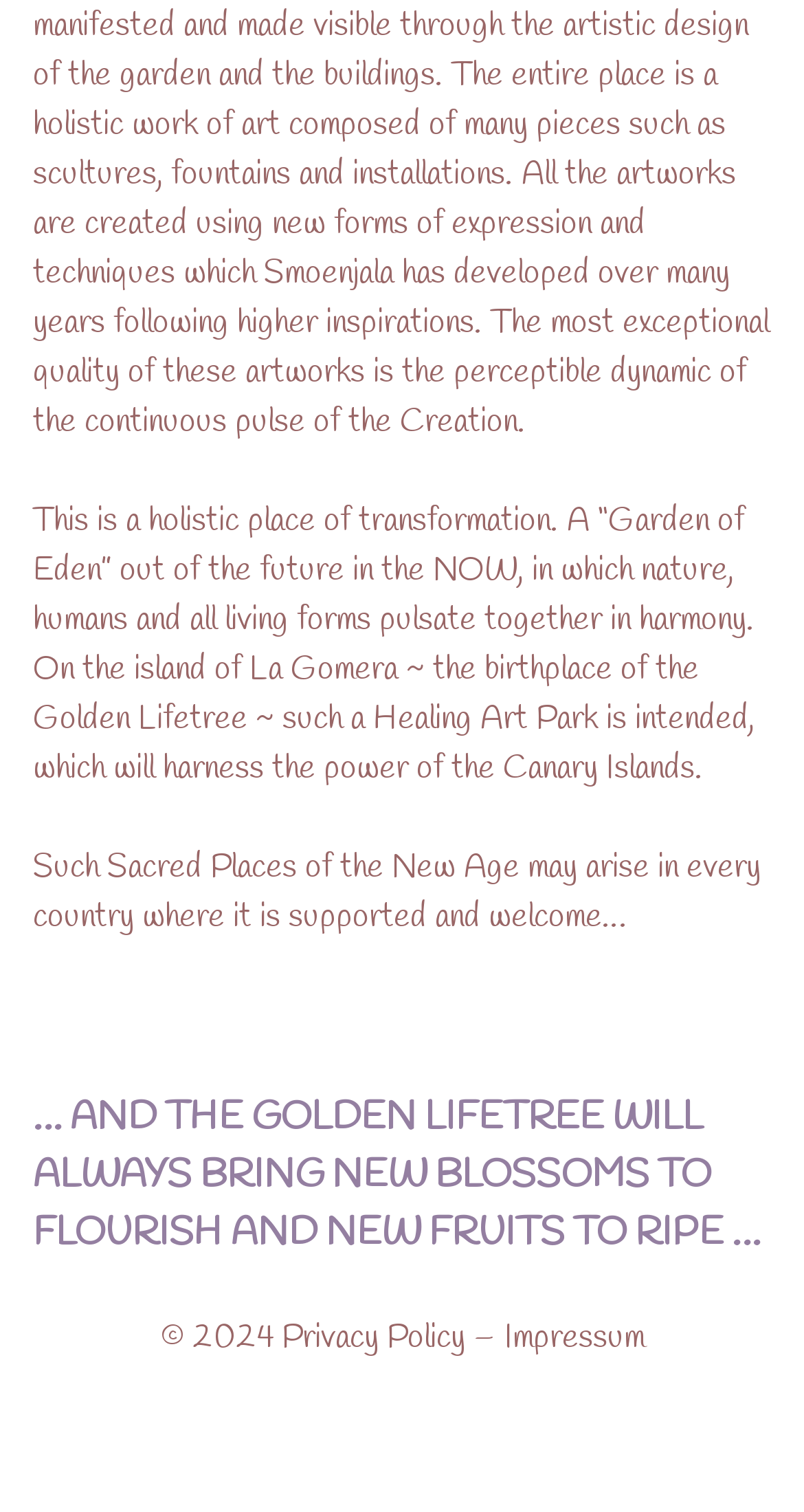Answer the question using only one word or a concise phrase: What is the name of the lifetree?

Golden Lifetree